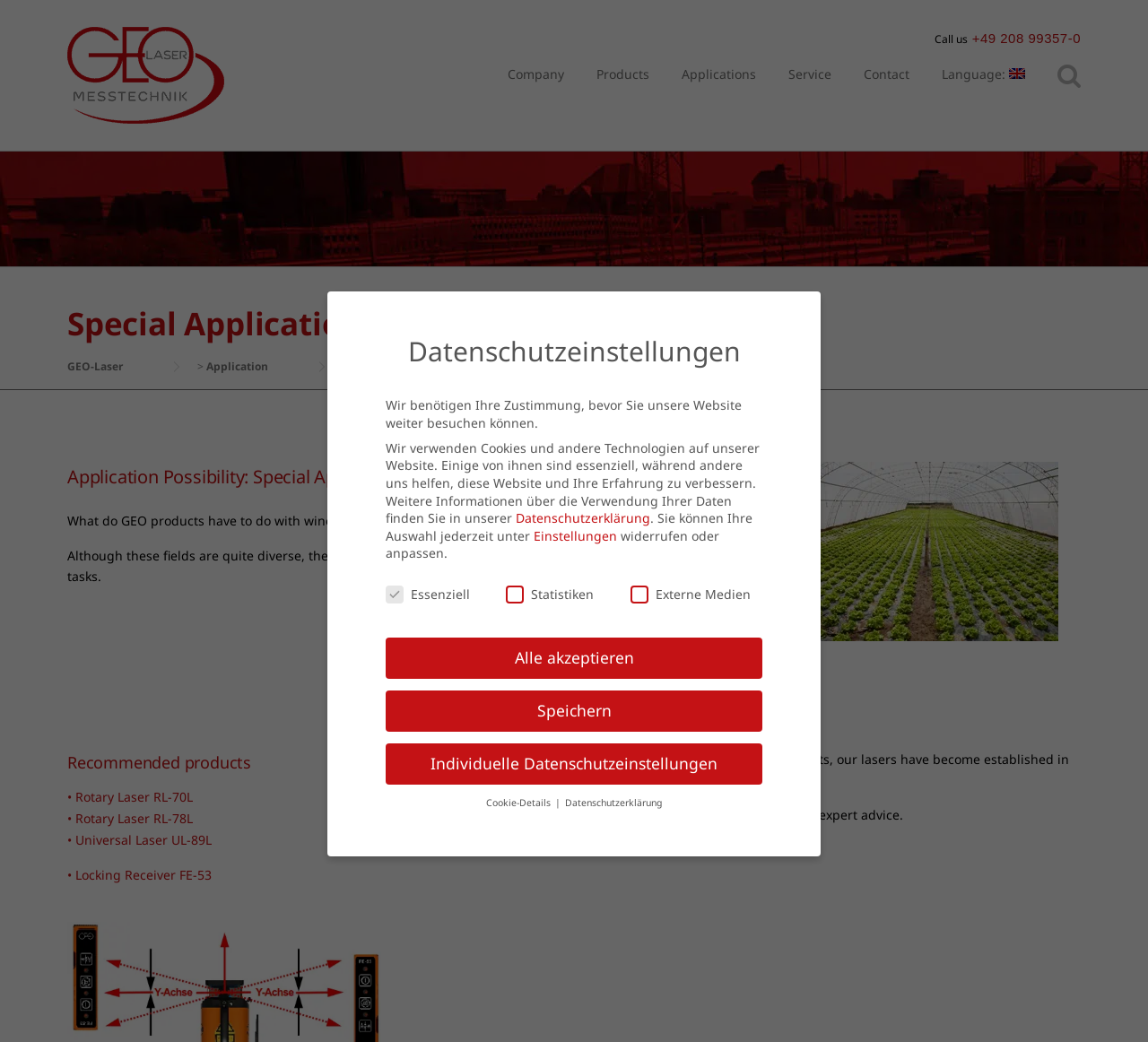Please determine the bounding box coordinates of the element's region to click for the following instruction: "Go to the Company page".

[0.428, 0.061, 0.505, 0.107]